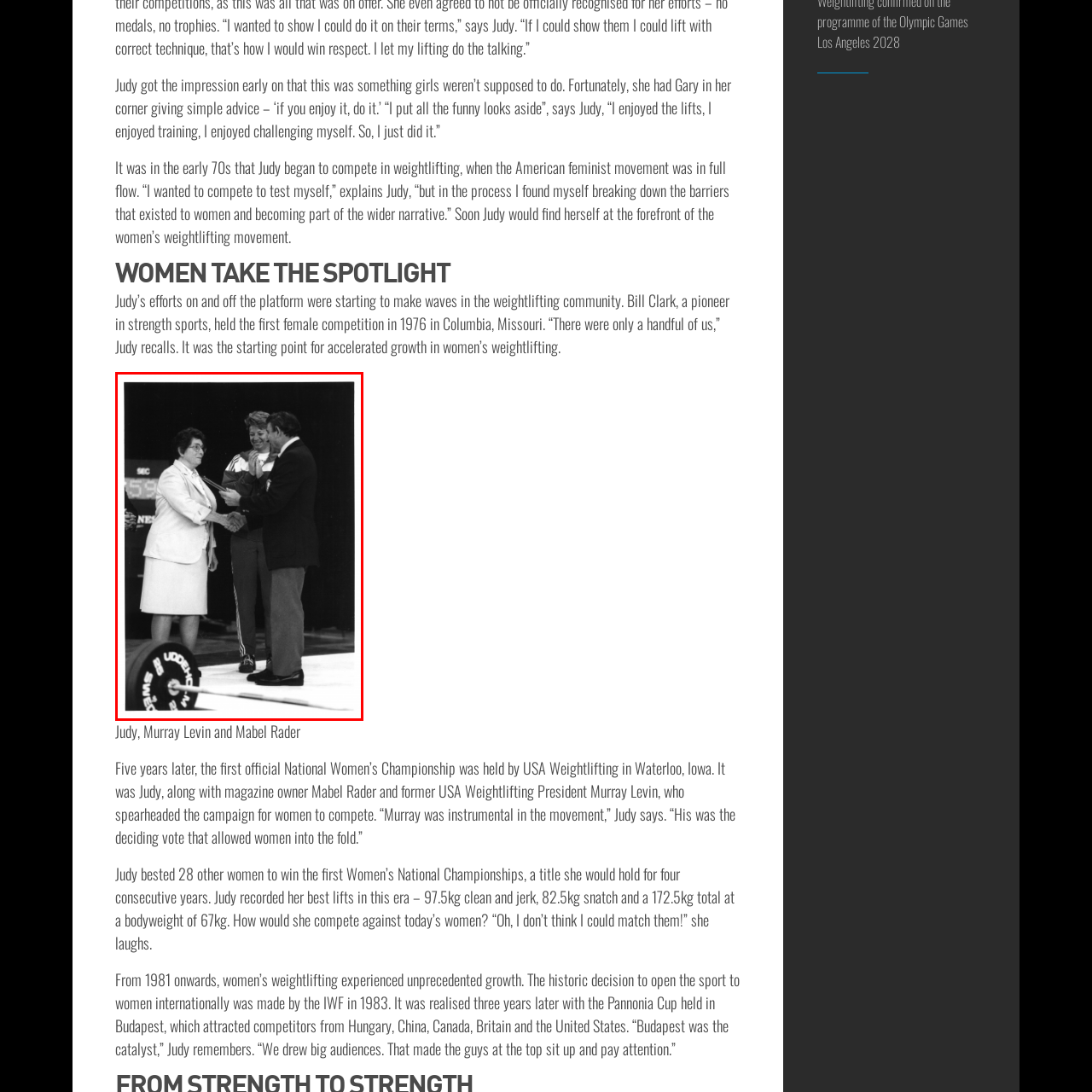Who is the woman in athletic gear looking at?  
Study the image enclosed by the red boundary and furnish a detailed answer based on the visual details observed in the image.

The woman in athletic gear is looking on with an expression of pride and enthusiasm, likely watching the handshake between the woman in the white suit and the man in the suit, indicating her involvement and interest in the momentous occasion.